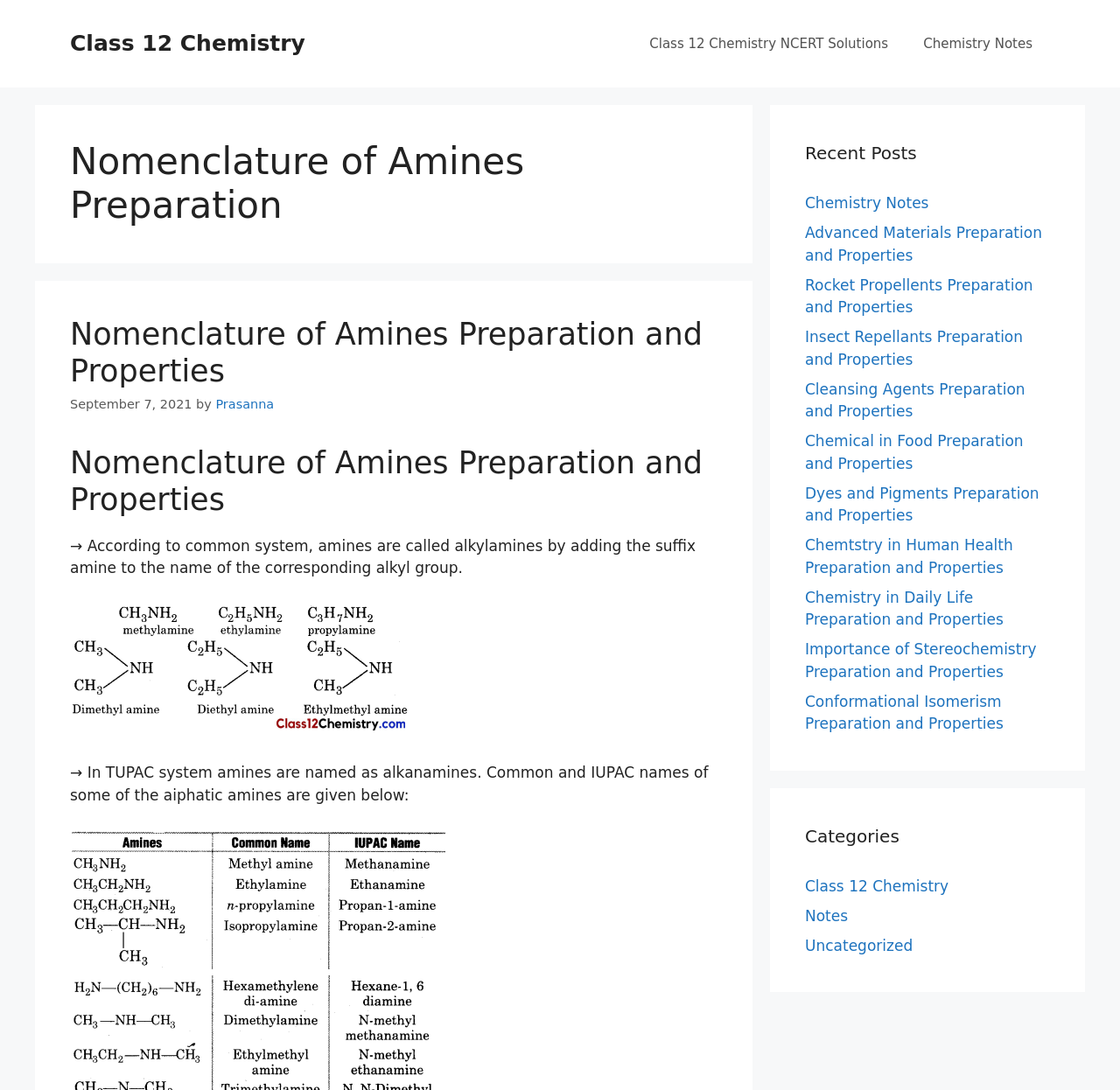Utilize the details in the image to give a detailed response to the question: How many links are there in the 'Recent Posts' section?

The 'Recent Posts' section contains 9 links to different articles, including 'Chemistry Notes', 'Advanced Materials Preparation and Properties', and others.